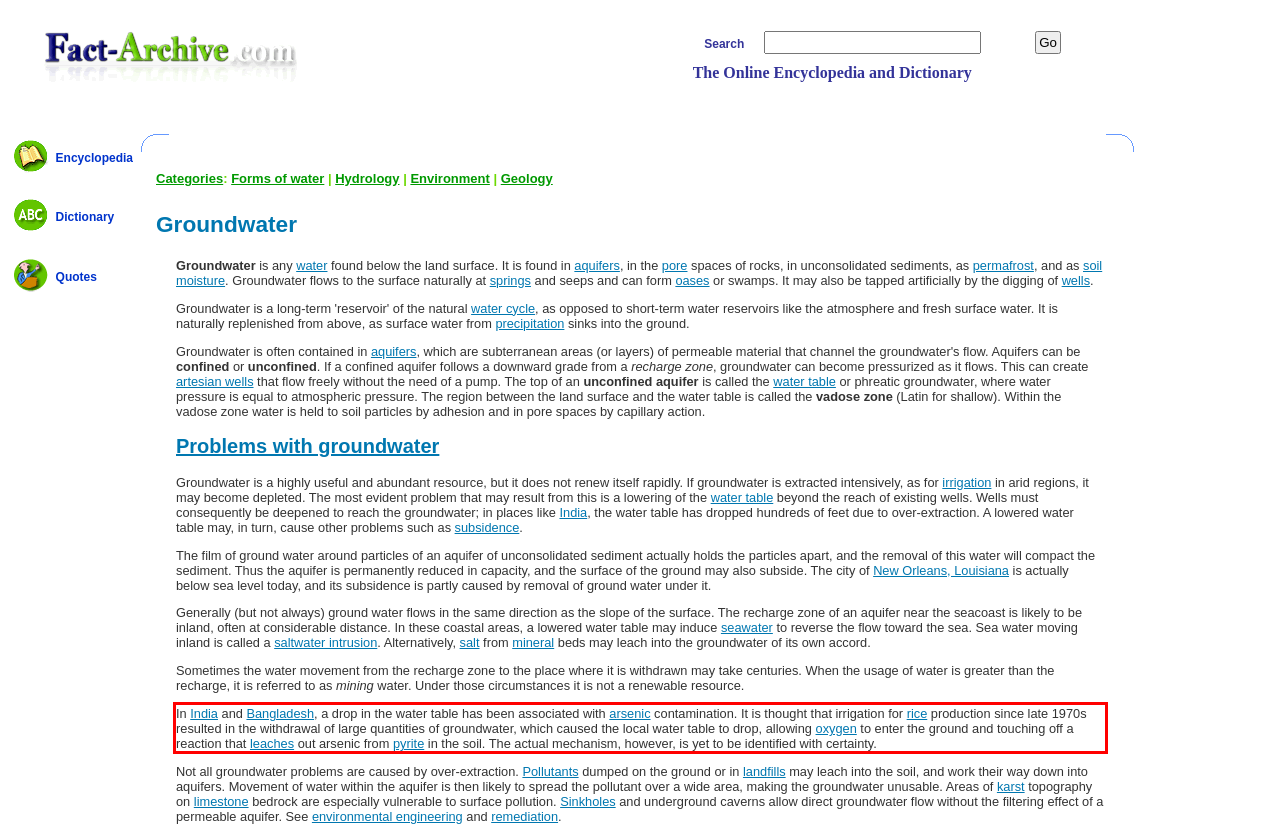Examine the webpage screenshot and use OCR to obtain the text inside the red bounding box.

In India and Bangladesh, a drop in the water table has been associated with arsenic contamination. It is thought that irrigation for rice production since late 1970s resulted in the withdrawal of large quantities of groundwater, which caused the local water table to drop, allowing oxygen to enter the ground and touching off a reaction that leaches out arsenic from pyrite in the soil. The actual mechanism, however, is yet to be identified with certainty.